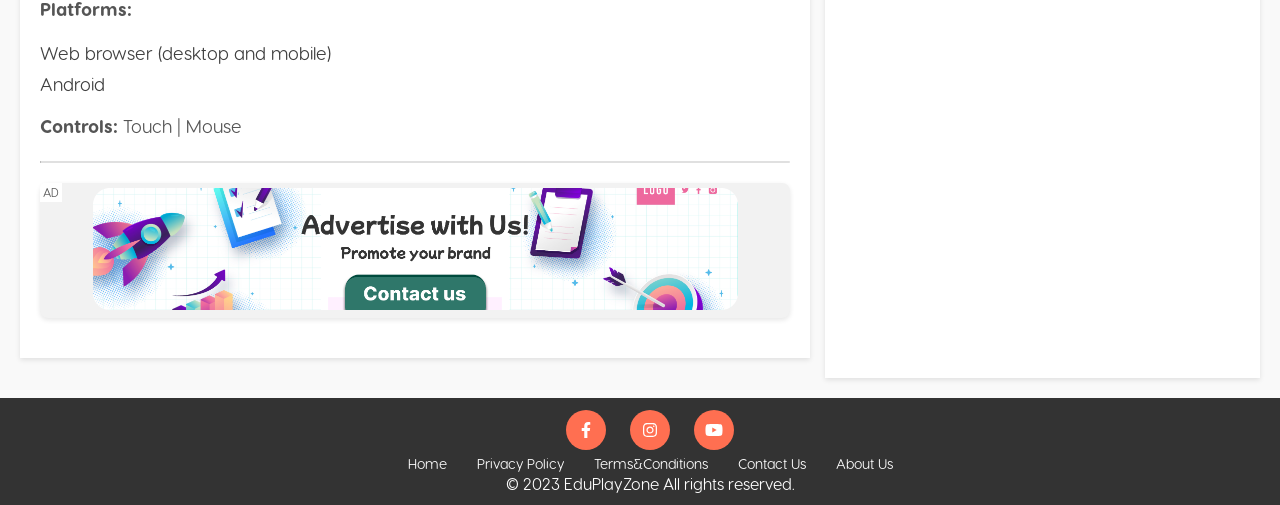Identify the bounding box coordinates for the UI element described as: "Home".

[0.318, 0.901, 0.349, 0.934]